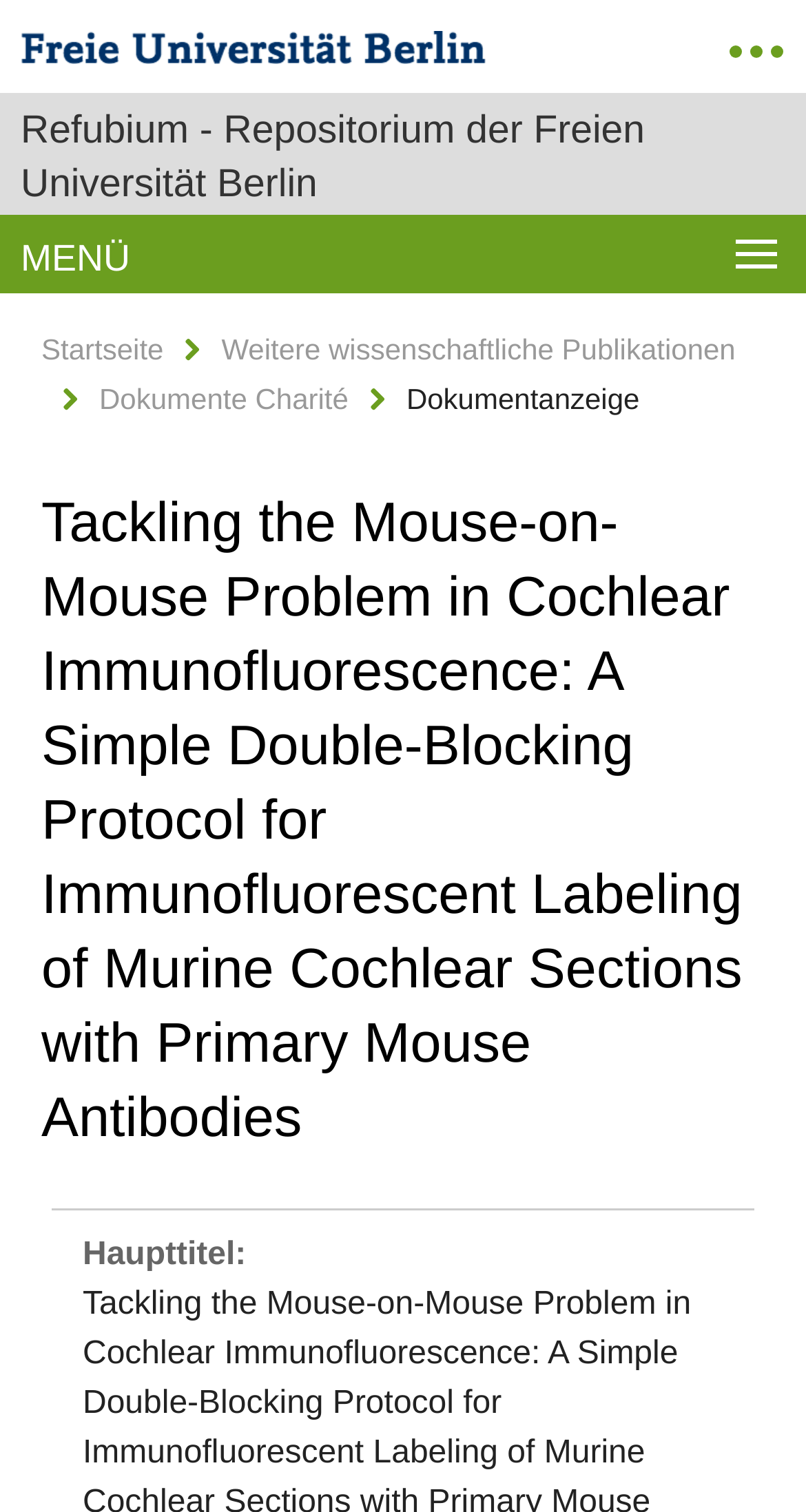What is the section title above the main content?
Please provide a detailed and thorough answer to the question.

I found the answer by looking at the static text element above the main content, which says 'Dokumentanzeige'. This is the section title.